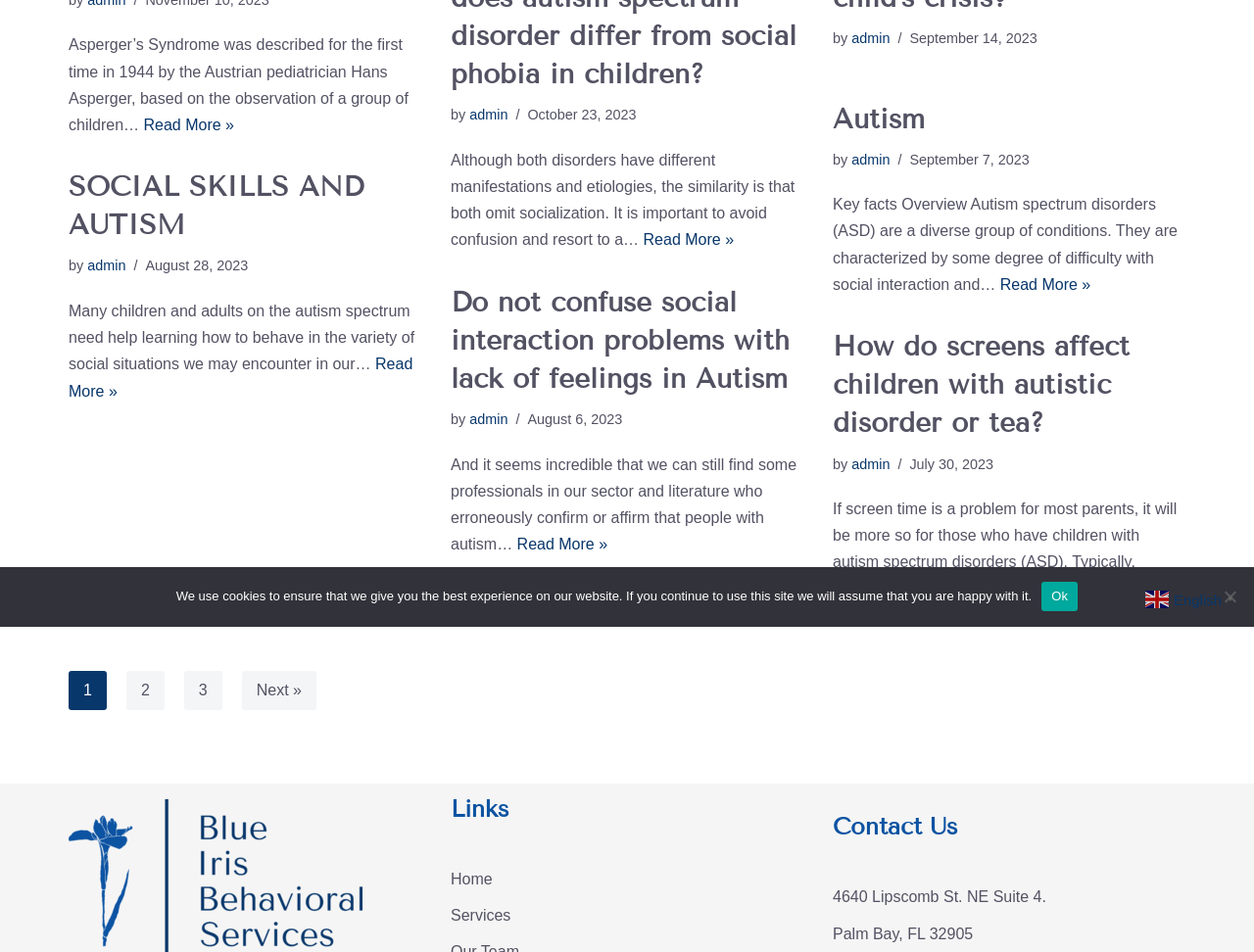Predict the bounding box of the UI element based on this description: "Read More »Autism".

[0.797, 0.29, 0.87, 0.307]